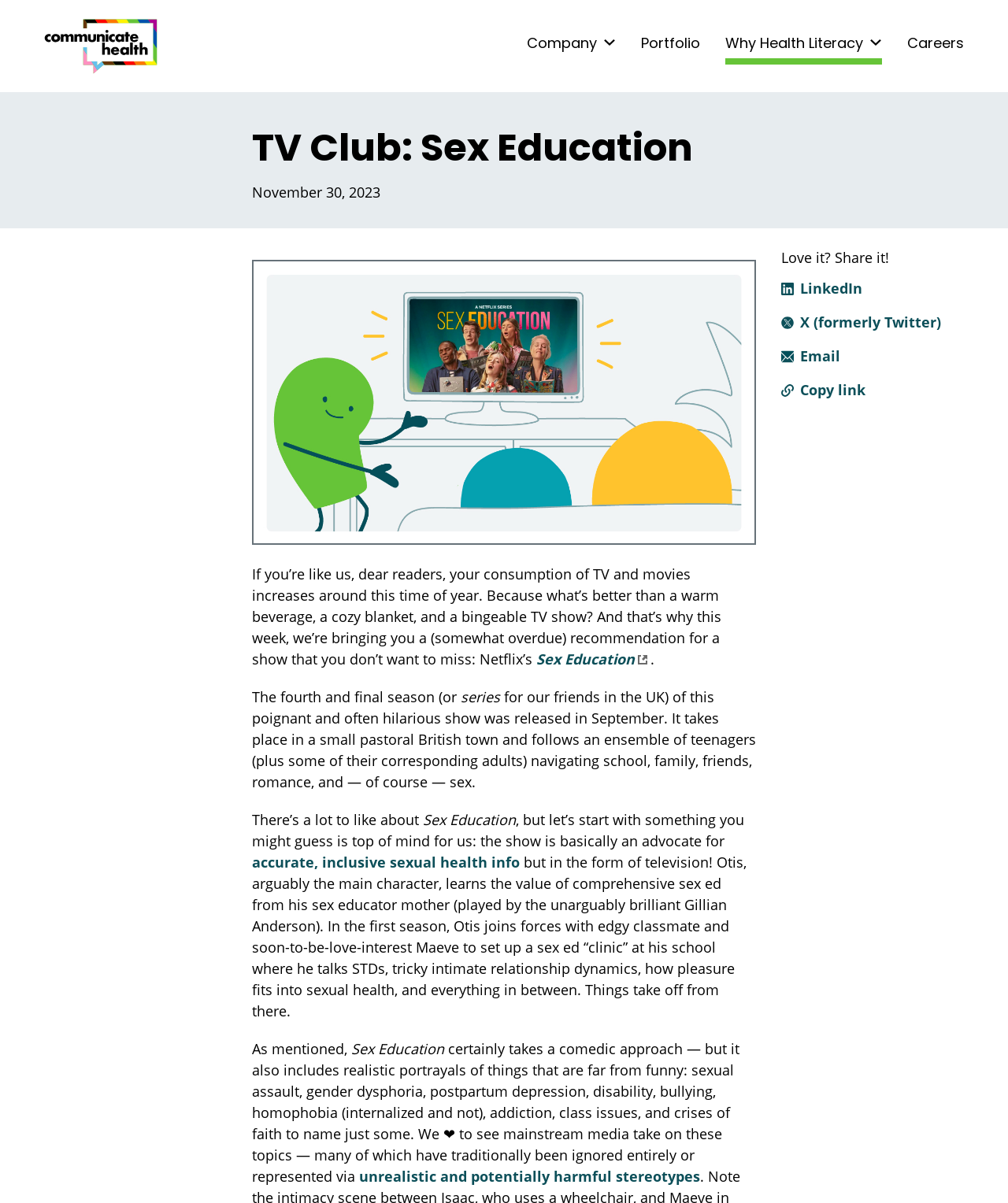Determine the bounding box coordinates of the region I should click to achieve the following instruction: "Share on LinkedIn". Ensure the bounding box coordinates are four float numbers between 0 and 1, i.e., [left, top, right, bottom].

[0.775, 0.229, 0.859, 0.252]